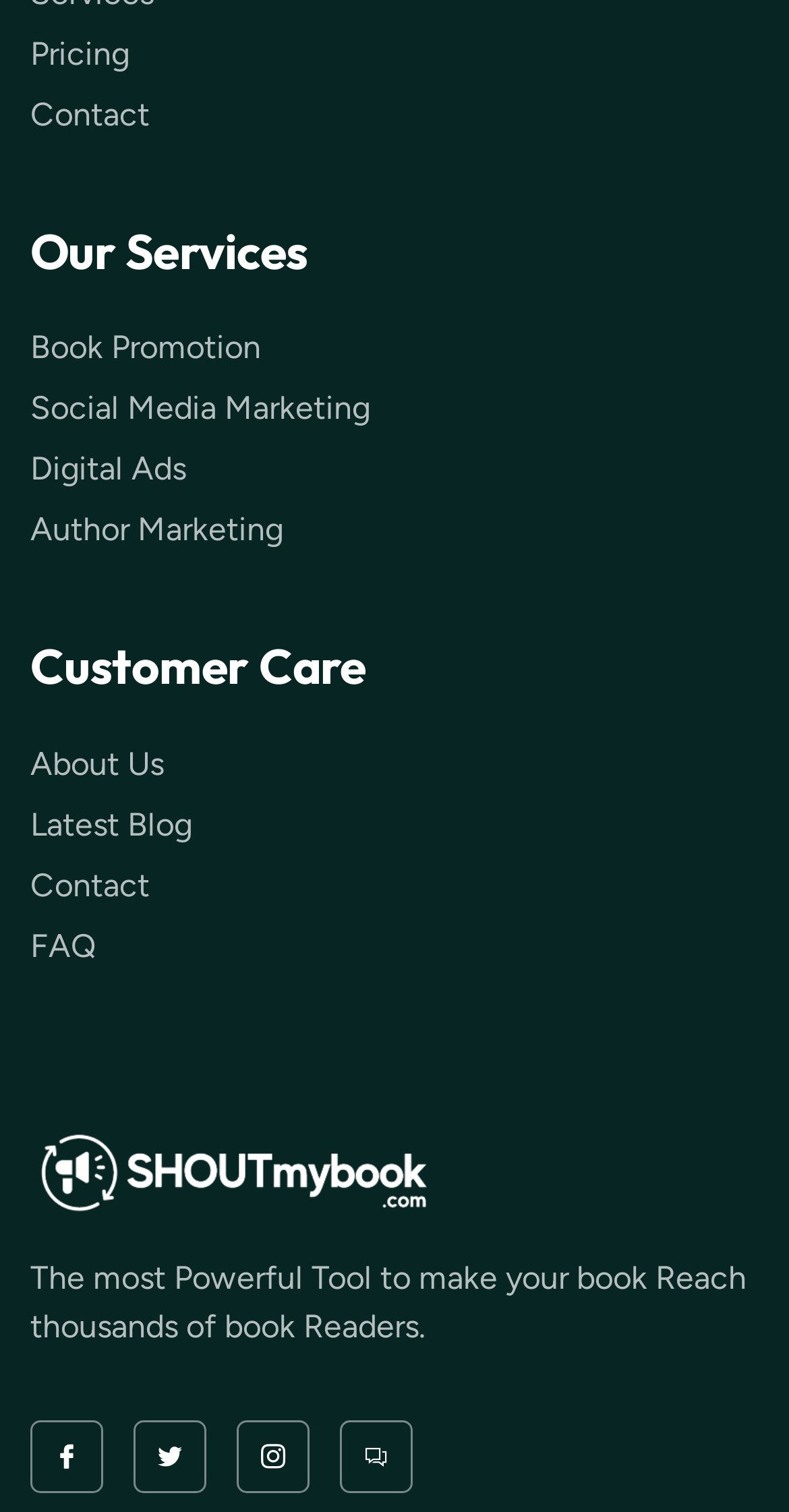Identify the bounding box coordinates of the area that should be clicked in order to complete the given instruction: "Visit the FAQ page". The bounding box coordinates should be four float numbers between 0 and 1, i.e., [left, top, right, bottom].

[0.038, 0.61, 0.962, 0.642]